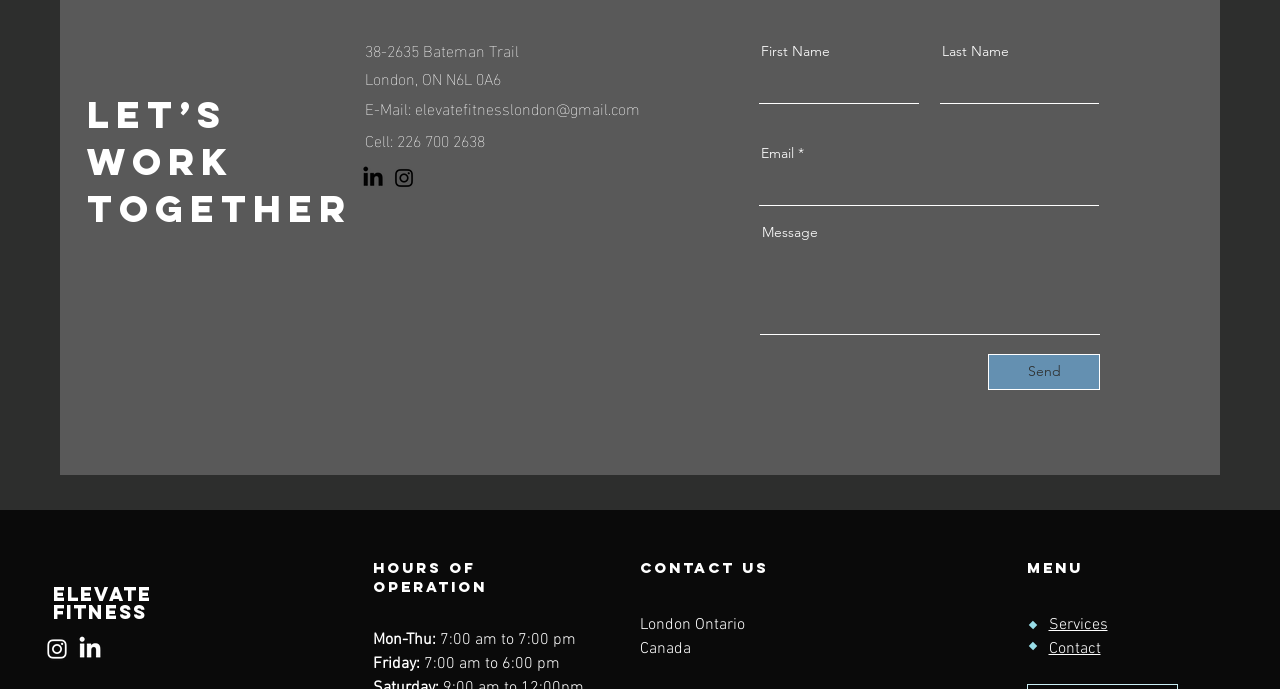Please identify the bounding box coordinates of the element that needs to be clicked to perform the following instruction: "Click the Send button".

[0.772, 0.513, 0.859, 0.565]